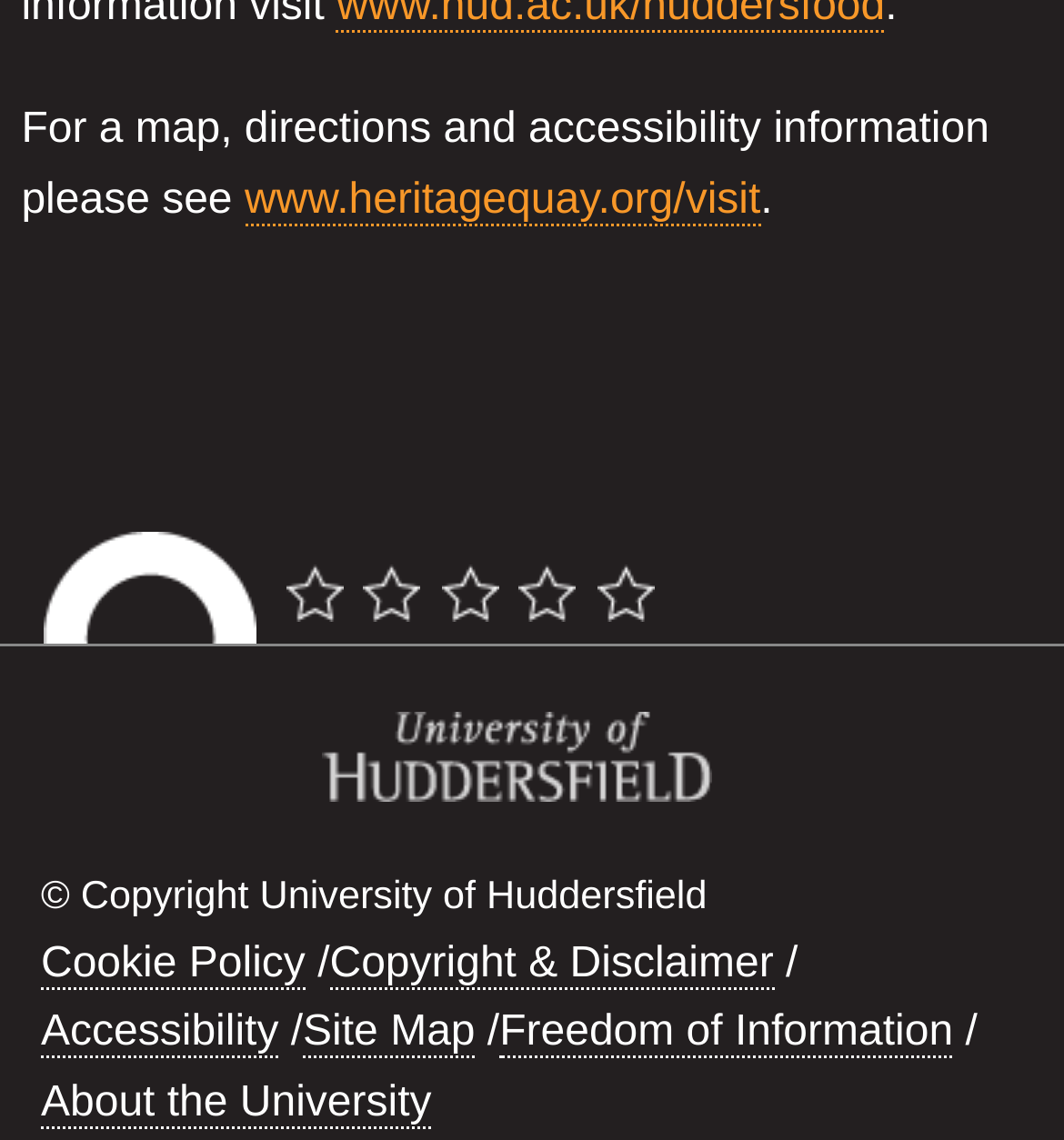With reference to the screenshot, provide a detailed response to the question below:
What is the logo of the university?

I found an image element with the description 'University of Huddersfield logo' at [113], which is a child of the link element 'University of Huddersfield logo' at [79]